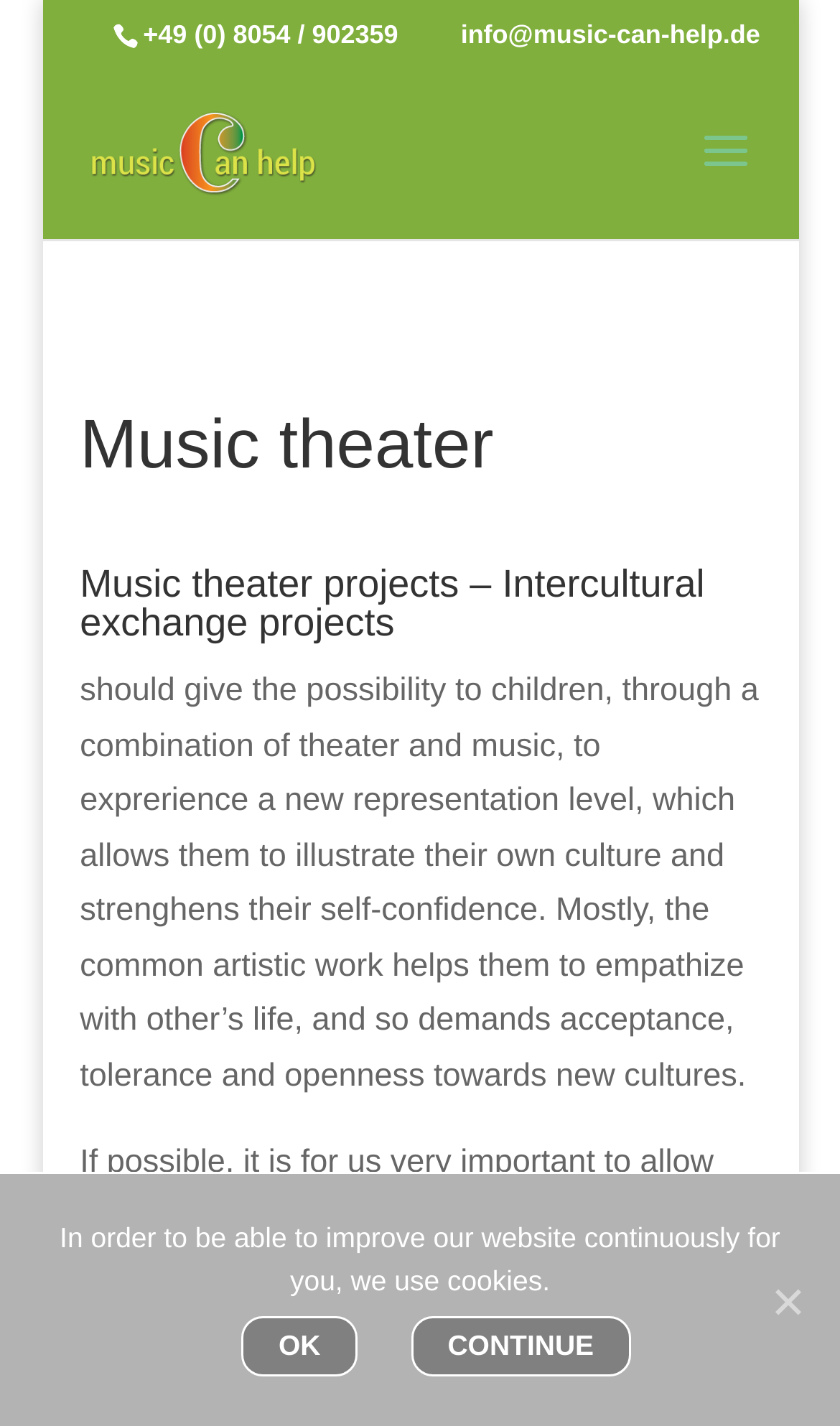Provide a brief response to the question below using one word or phrase:
What is the purpose of the music theater projects?

To strengthen self-confidence and promote cultural understanding